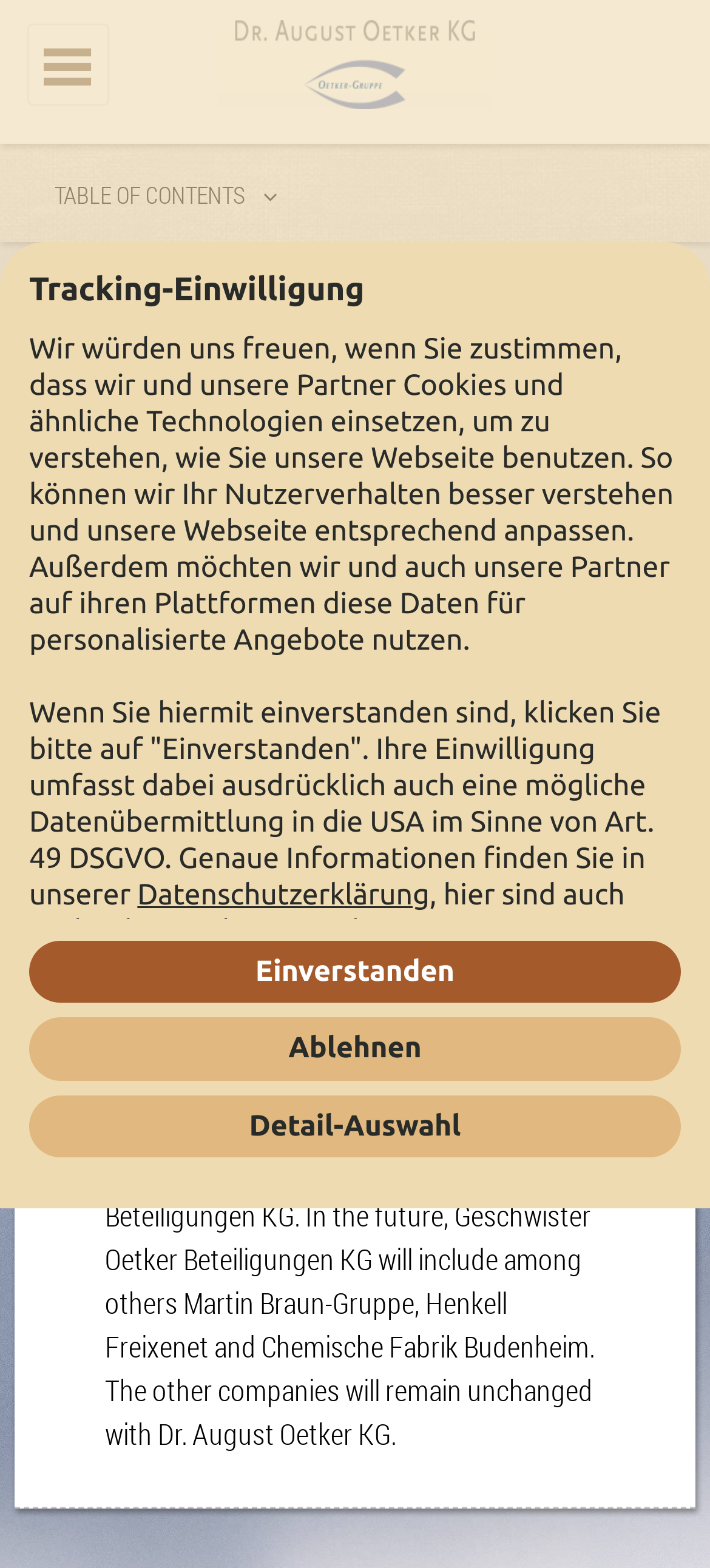Answer the question using only one word or a concise phrase: What is the year mentioned in the webpage?

2019, 2020, 2021